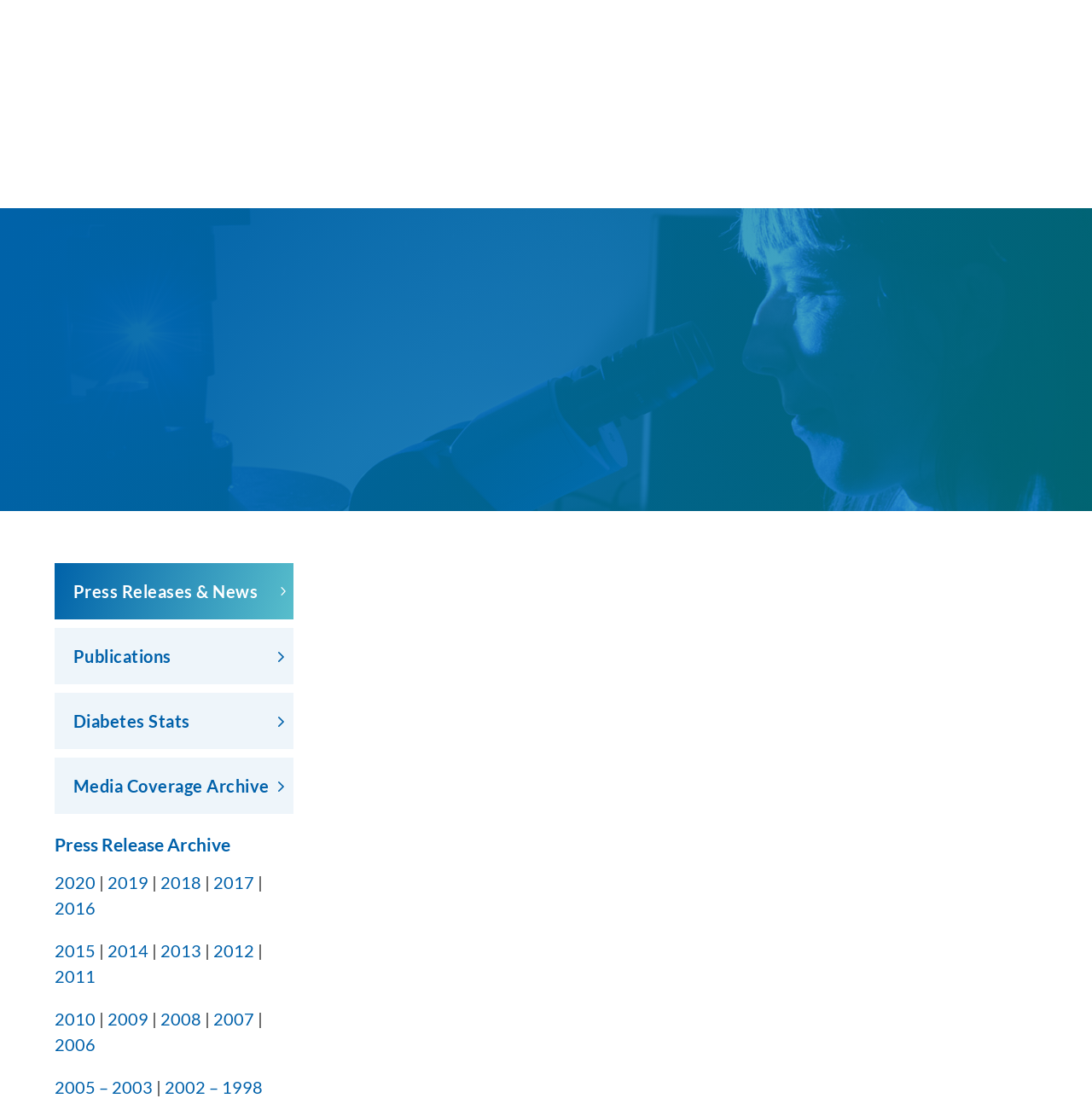Provide a short, one-word or phrase answer to the question below:
What is the name of the organization that awarded the rating?

Charity Navigator